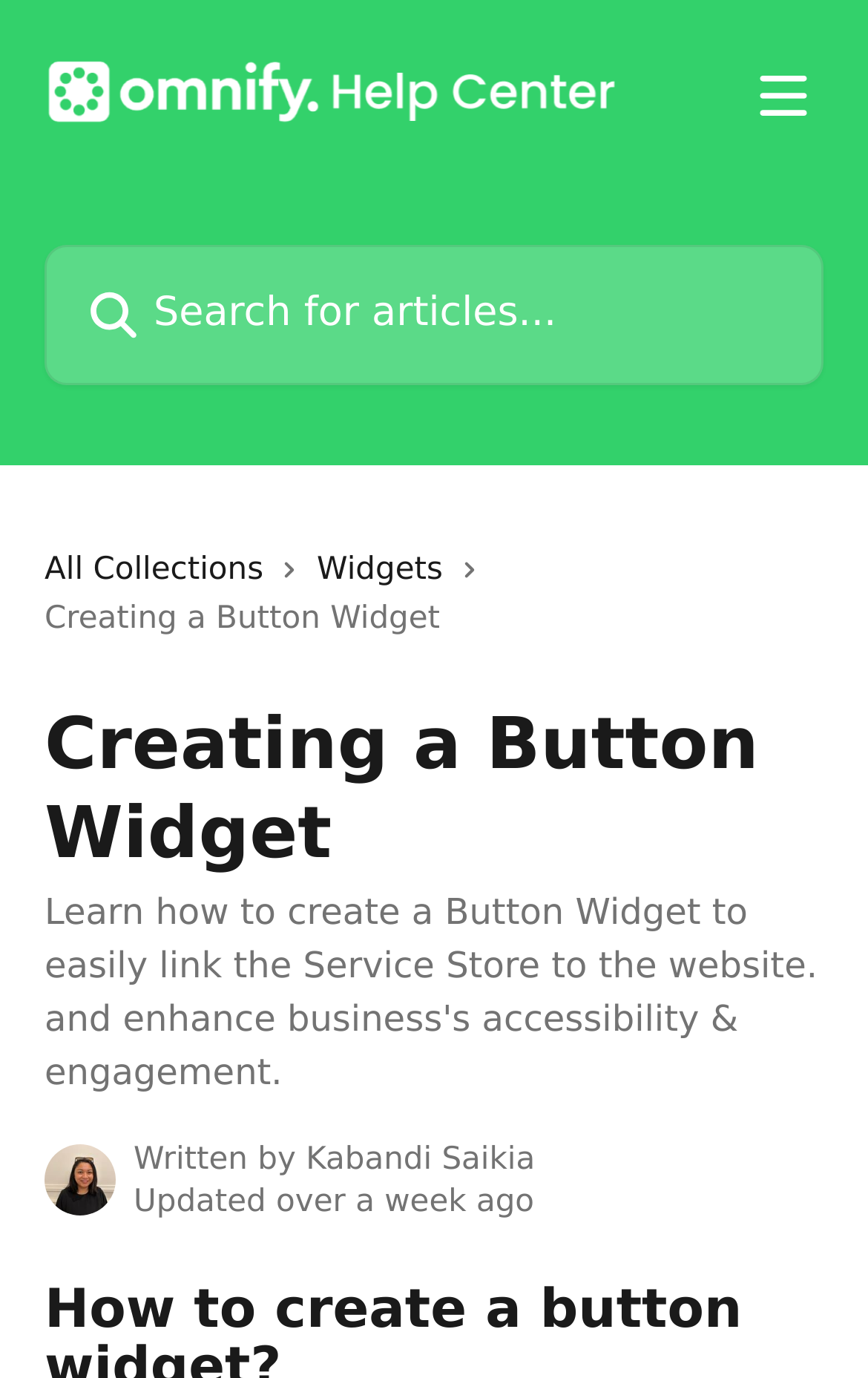Please provide the bounding box coordinate of the region that matches the element description: aria-label="Open menu". Coordinates should be in the format (top-left x, top-left y, bottom-right x, bottom-right y) and all values should be between 0 and 1.

[0.856, 0.05, 0.949, 0.089]